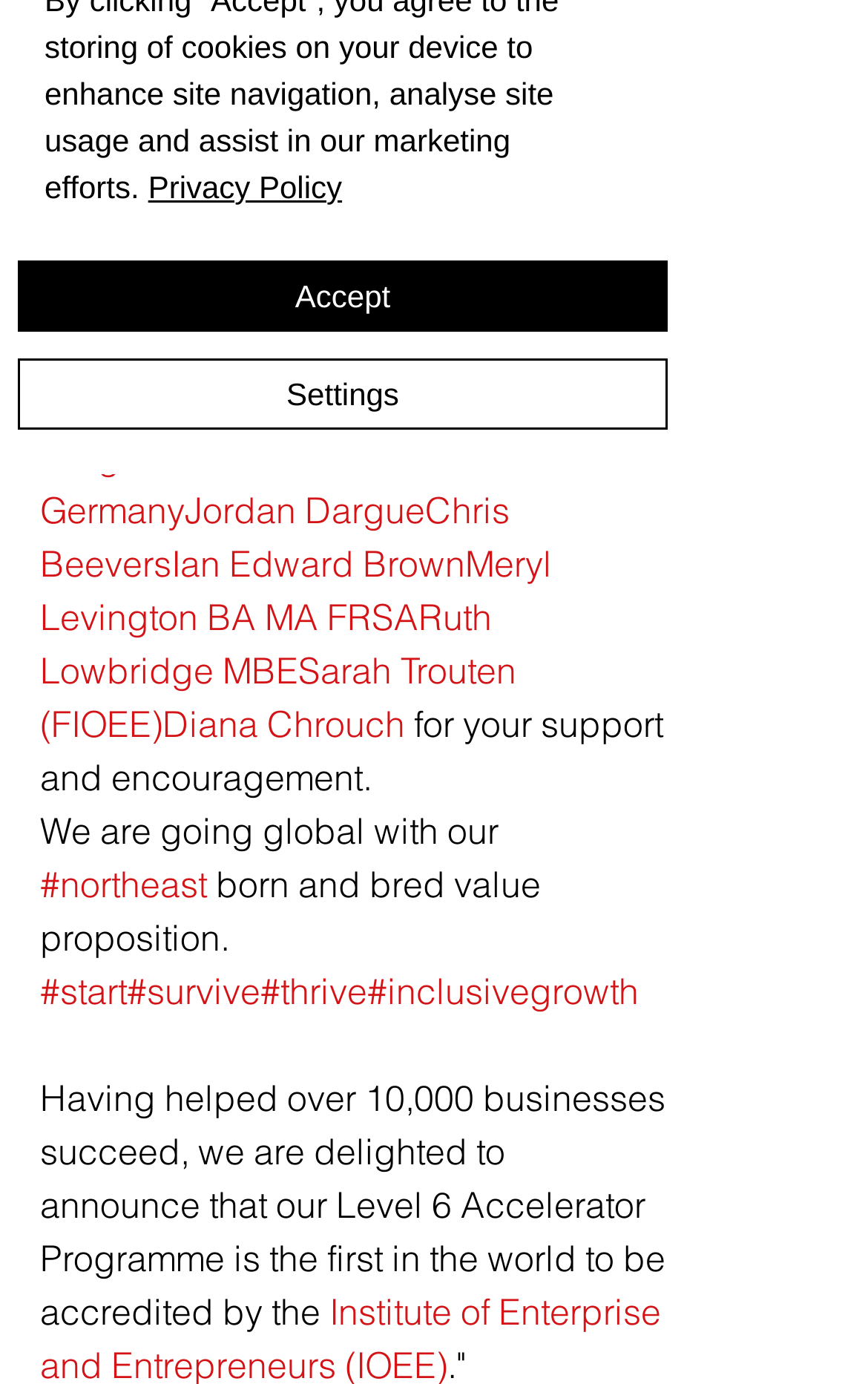Determine the bounding box of the UI element mentioned here: "#northeast". The coordinates must be in the format [left, top, right, bottom] with values ranging from 0 to 1.

[0.046, 0.623, 0.238, 0.655]